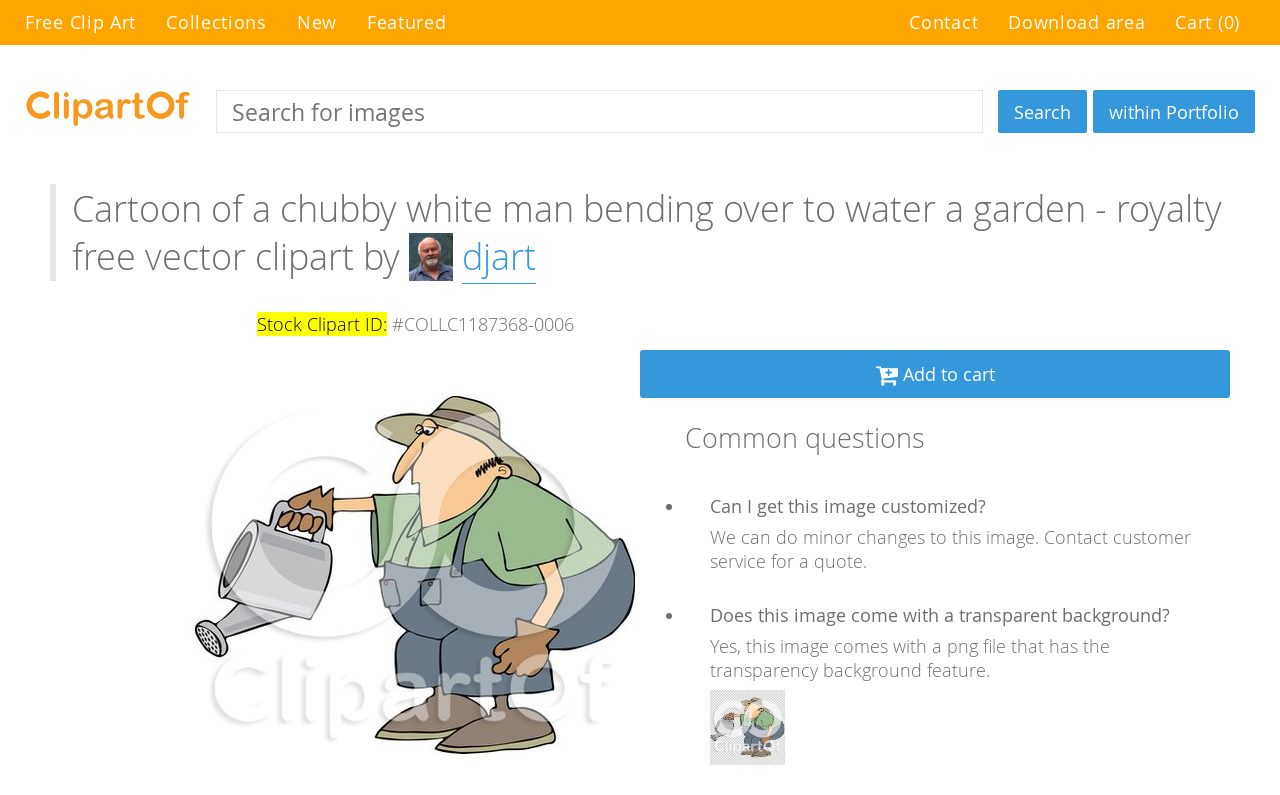Produce a meticulous description of the webpage.

This webpage is about a royalty-free vector clipart of a chubby white man bending over to water a garden. At the top, there is a layout table with two cells. The left cell contains a link with an image of the clipart, and the right cell has a search box with a "Search" button and another button labeled "within Portfolio". 

Below the table, there are several links, including "Free Clip Art", "Collections", "New", "Featured", "Contact", "Download area", and "Cart (0)". 

To the right of these links, there is a heading with the title of the clipart and the profile avatar of the artist, djart. The avatar is an image with a link to the artist's profile. 

Further down, there is a section with the stock clipart ID and a button to add the clipart to the cart. 

Below this section, there is a heading labeled "Common questions" with two questions and answers. The first question is "Can I get this image customized?" and the answer is that minor changes can be made to the image. The second question is "Does this image come with a transparent background?" and the answer is yes, with a link to a preview of the transparent background.